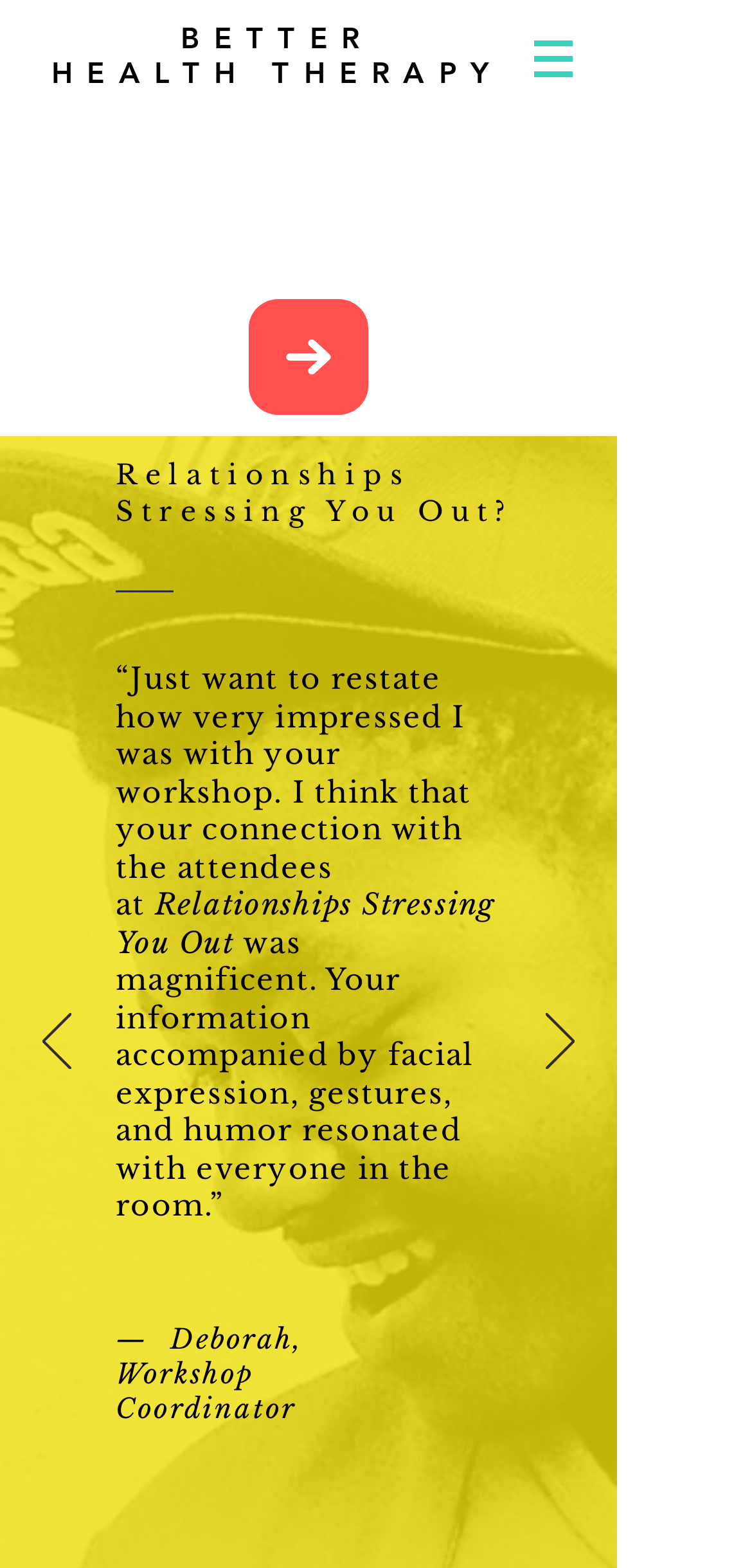Using a single word or phrase, answer the following question: 
What is the position of the 'Previous' button?

Top-left